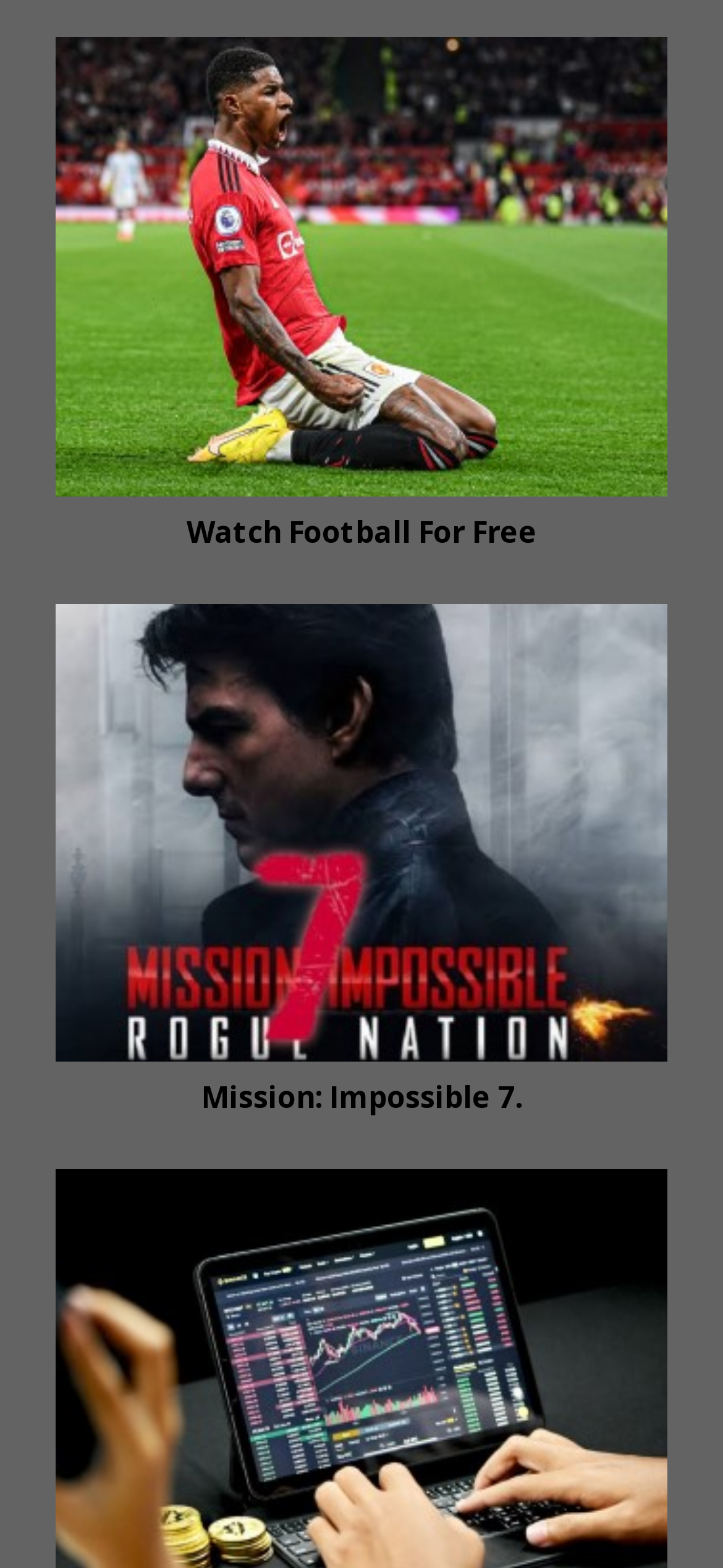Provide the bounding box coordinates of the HTML element described as: "parent_node: Mission: Impossible 7.". The bounding box coordinates should be four float numbers between 0 and 1, i.e., [left, top, right, bottom].

[0.077, 0.385, 0.923, 0.722]